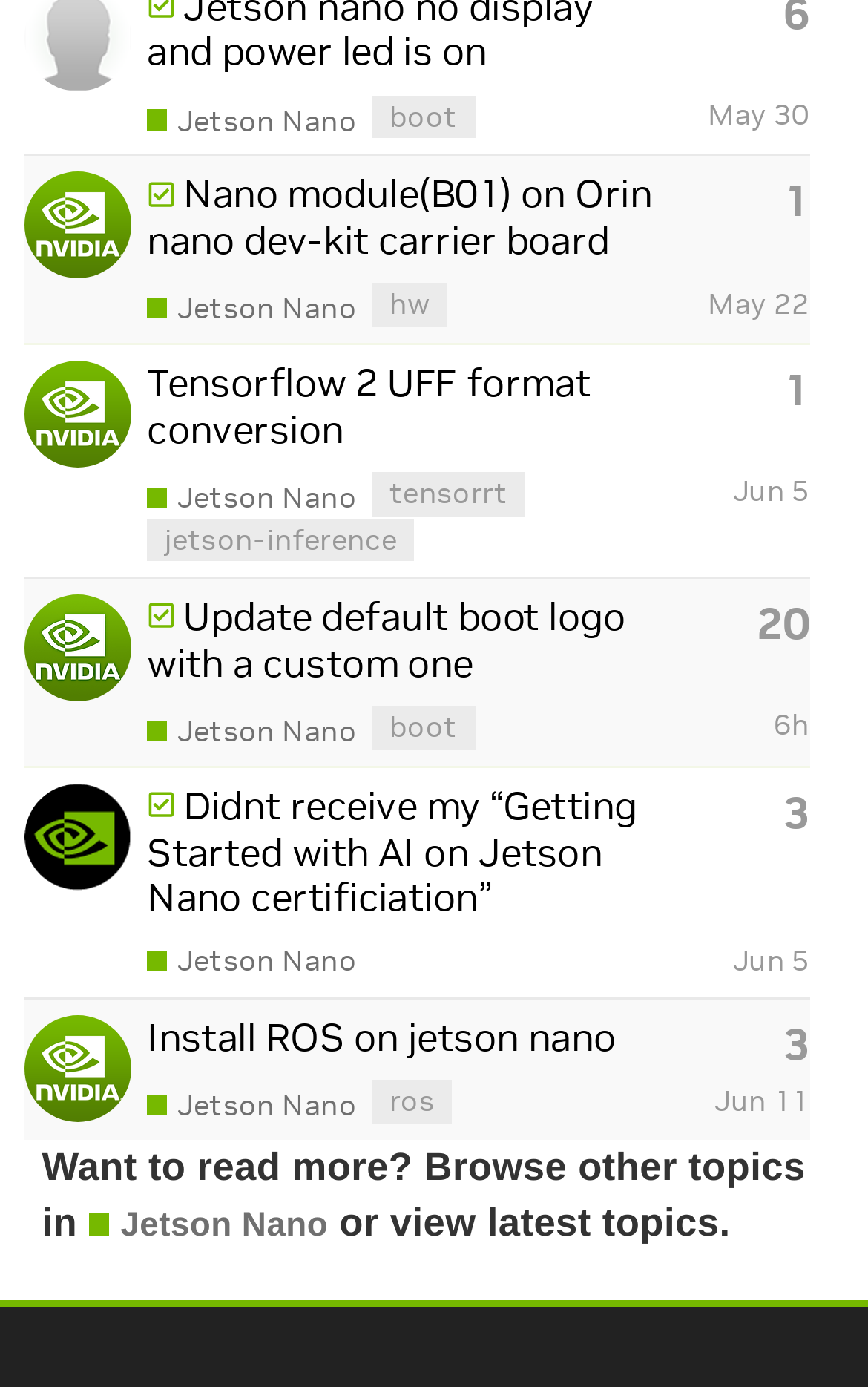Determine the coordinates of the bounding box for the clickable area needed to execute this instruction: "Read the topic 'Nano module(B01) on Orin nano dev-kit carrier board'".

[0.169, 0.123, 0.751, 0.191]